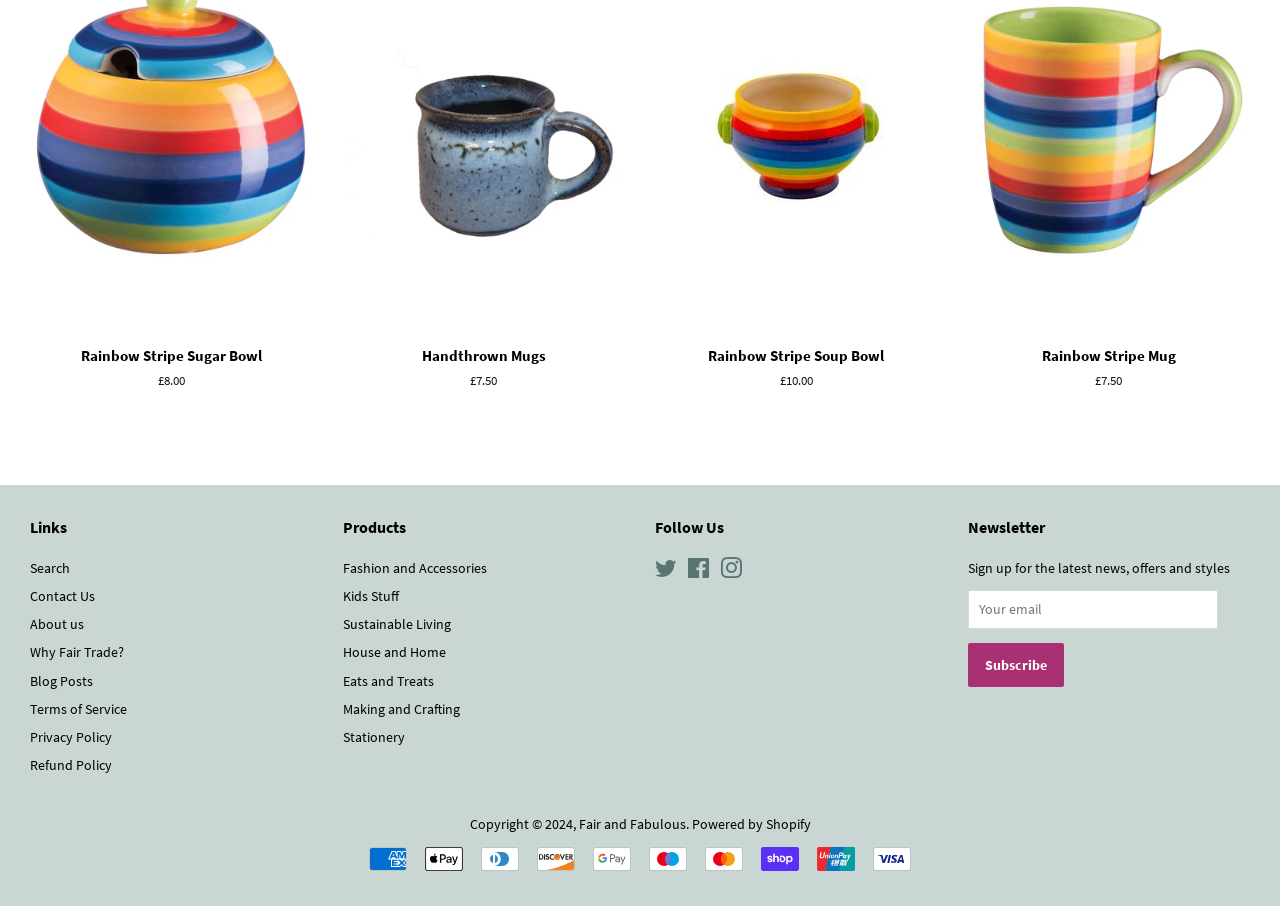Provide a single word or phrase answer to the question: 
What is the purpose of the textbox?

Subscribe to newsletter